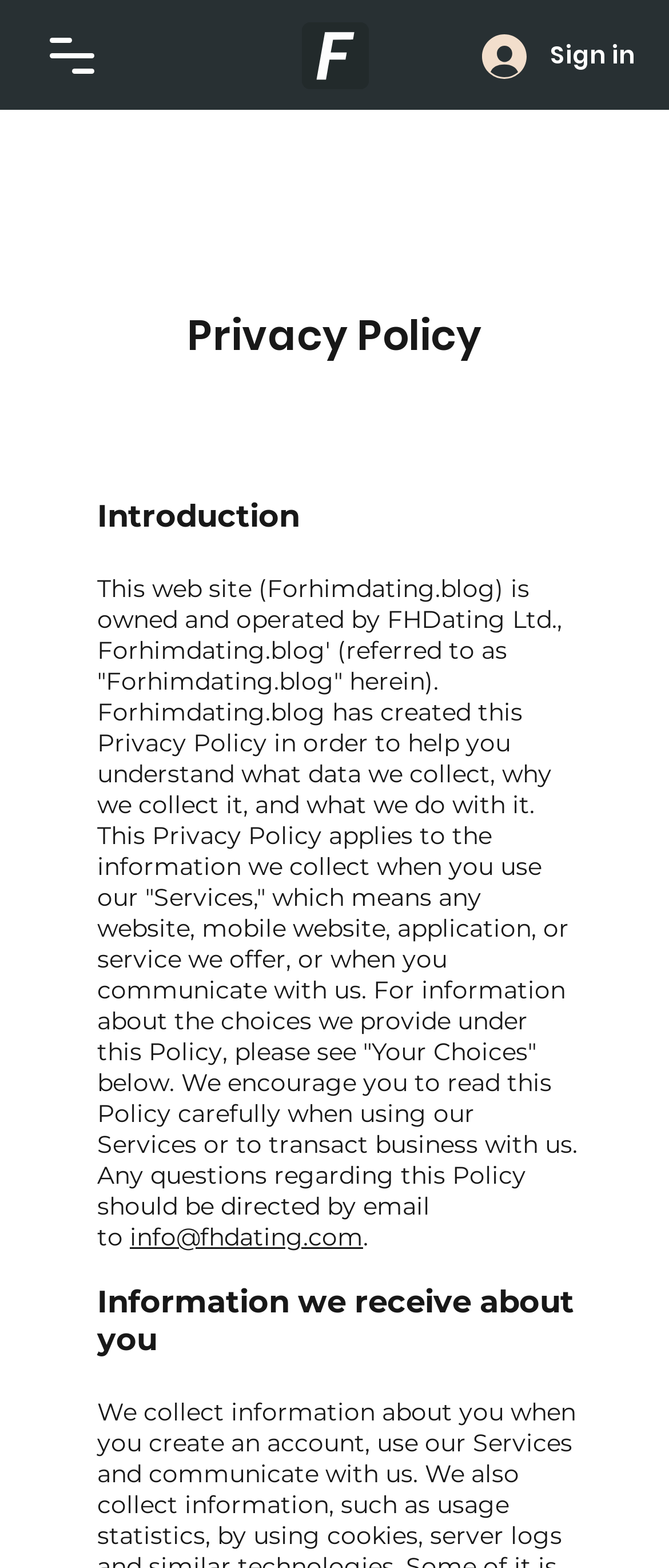Create a detailed narrative of the webpage’s visual and textual elements.

The webpage is a privacy policy page for ForHimDating blog, owned and operated by FHDating Ltd., a professional matchmaking service in Ukraine. 

At the top left corner, there is a button to open the navigation menu. On the top right side, there is a sign-in button accompanied by a small image. 

Below the sign-in button, there is a link in the middle of the page. 

The main content of the page starts with an introduction section, marked by two headings. The introduction text explains that the privacy policy is created to help users understand what data is collected, why it is collected, and what is done with it. This policy applies to the information collected when users use the services or communicate with the company. 

Below the introduction, there is a section about the choices provided under this policy, with a link to "Your Choices" at the bottom. The text also encourages users to read the policy carefully and directs any questions to an email address, which is provided as a link. 

Further down, there are two more headings, "Information we receive about you" and another empty heading. 

At the top of the page, above the introduction section, there is a heading "Privacy Policy" that seems to be a title for the entire page.